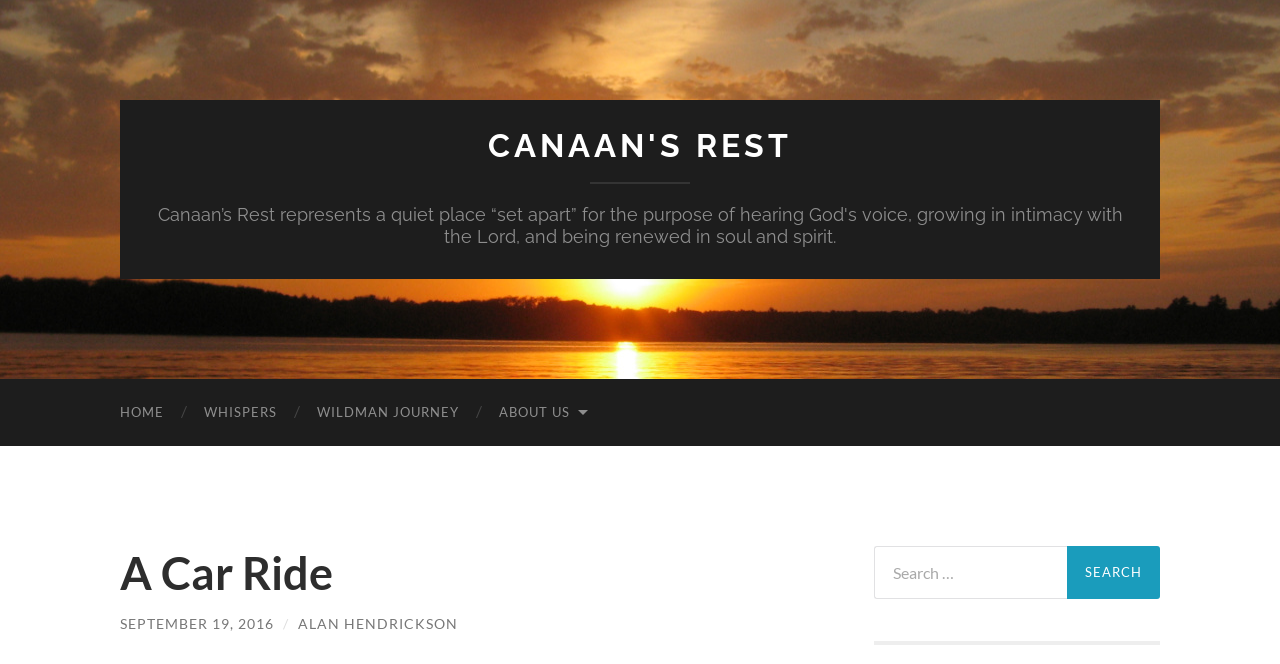Find the bounding box coordinates of the clickable element required to execute the following instruction: "Read about Aspentech ASPEN BASIC ENGINEERING". Provide the coordinates as four float numbers between 0 and 1, i.e., [left, top, right, bottom].

None